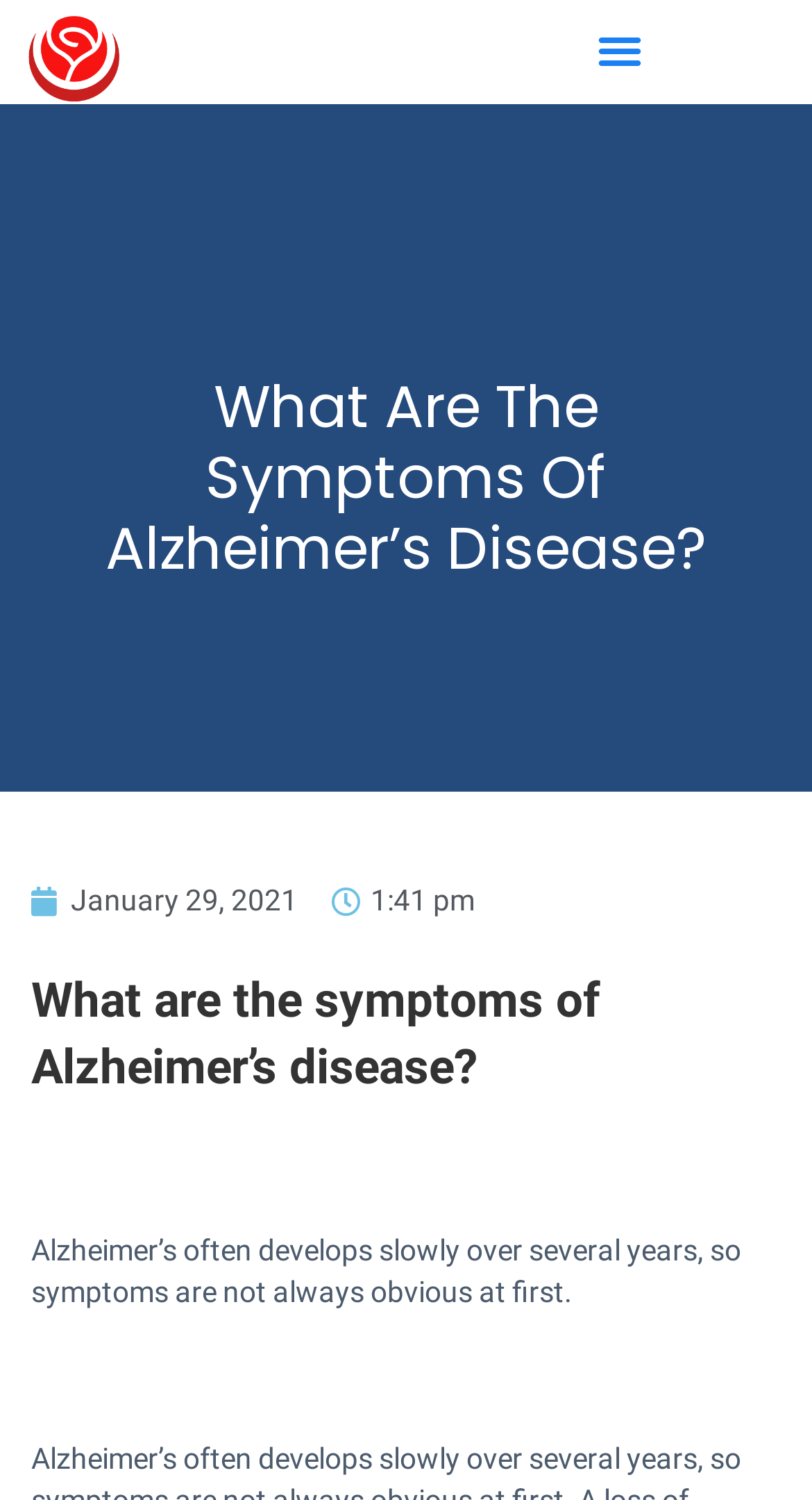Determine the heading of the webpage and extract its text content.

What Are The Symptoms Of Alzheimer’s Disease?